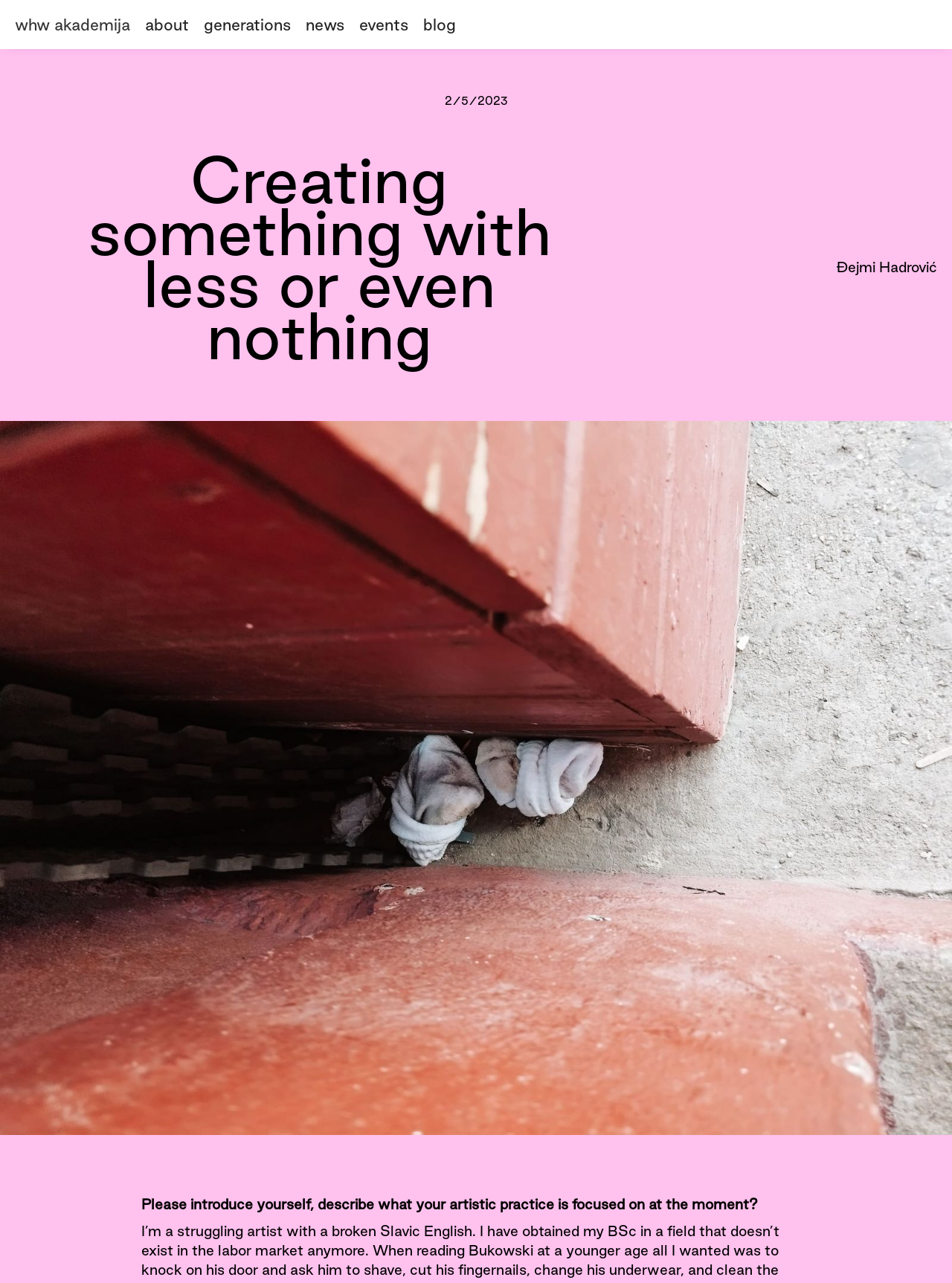Please specify the bounding box coordinates in the format (top-left x, top-left y, bottom-right x, bottom-right y), with all values as floating point numbers between 0 and 1. Identify the bounding box of the UI element described by: events

[0.377, 0.0, 0.445, 0.038]